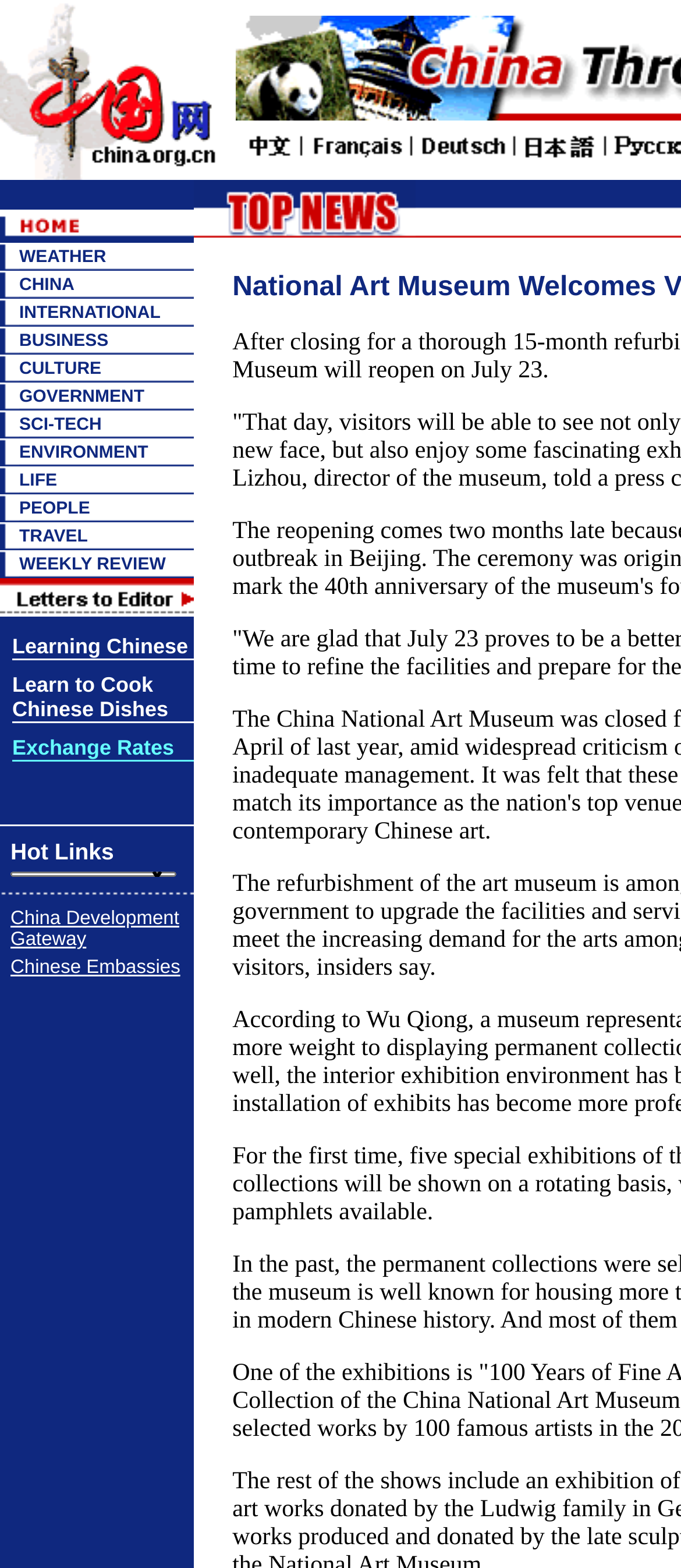Highlight the bounding box of the UI element that corresponds to this description: "INTERNATIONAL".

[0.028, 0.193, 0.236, 0.206]